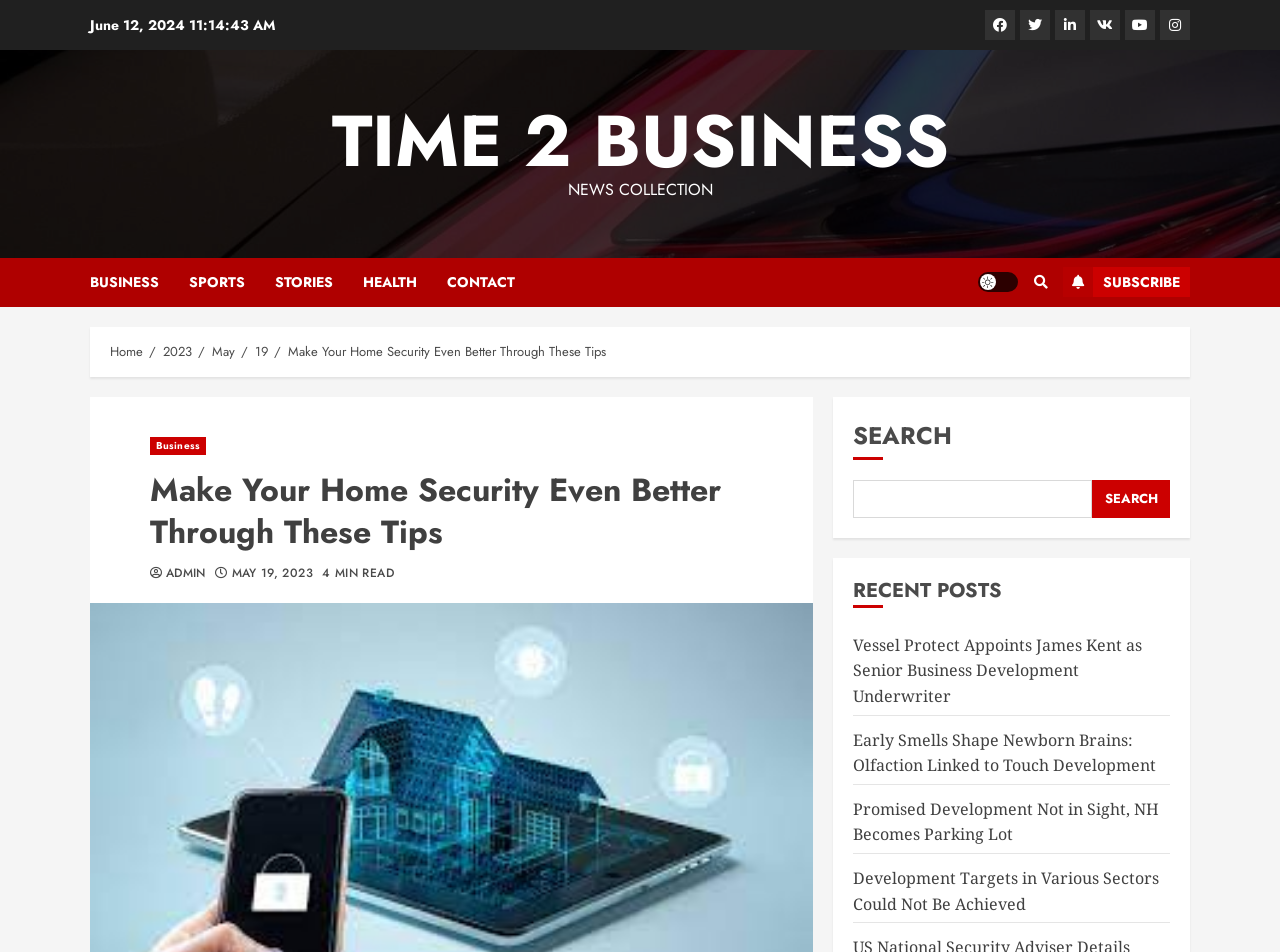Locate the bounding box coordinates of the segment that needs to be clicked to meet this instruction: "Go to Facebook page".

[0.77, 0.011, 0.793, 0.042]